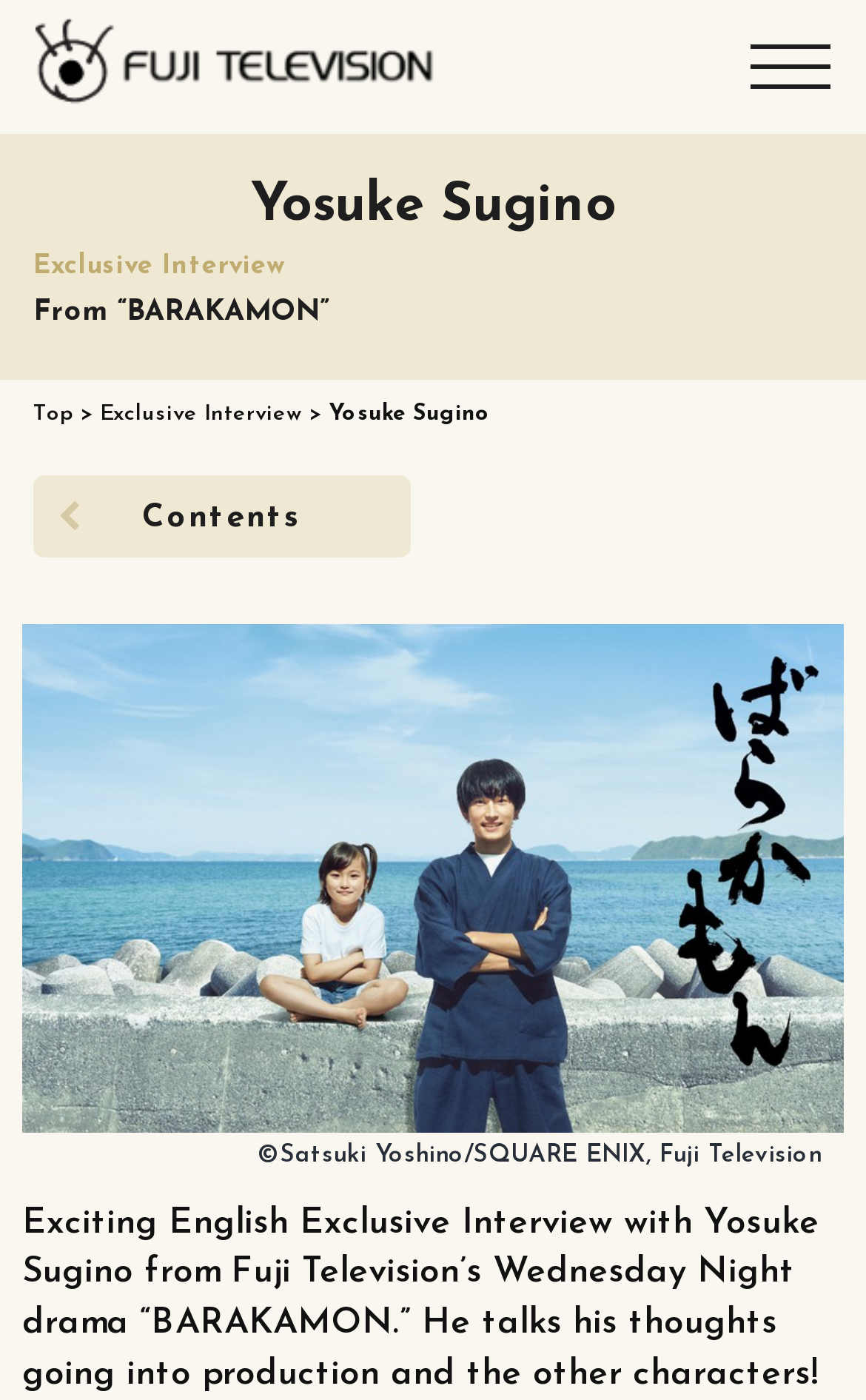Refer to the screenshot and give an in-depth answer to this question: What is the name of the person being interviewed?

The name of the person being interviewed can be found in the heading element, which is 'Yosuke Sugino'. This is also confirmed by the image description and the static text element.